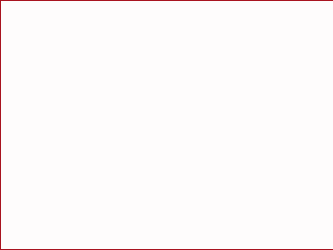What is the purpose of the visual element?
Answer the question with detailed information derived from the image.

The caption states that the visual element 'seeks to engage readers interested in the intersection of technology and astrology', implying that its primary purpose is to capture the attention of readers and draw them into the article.